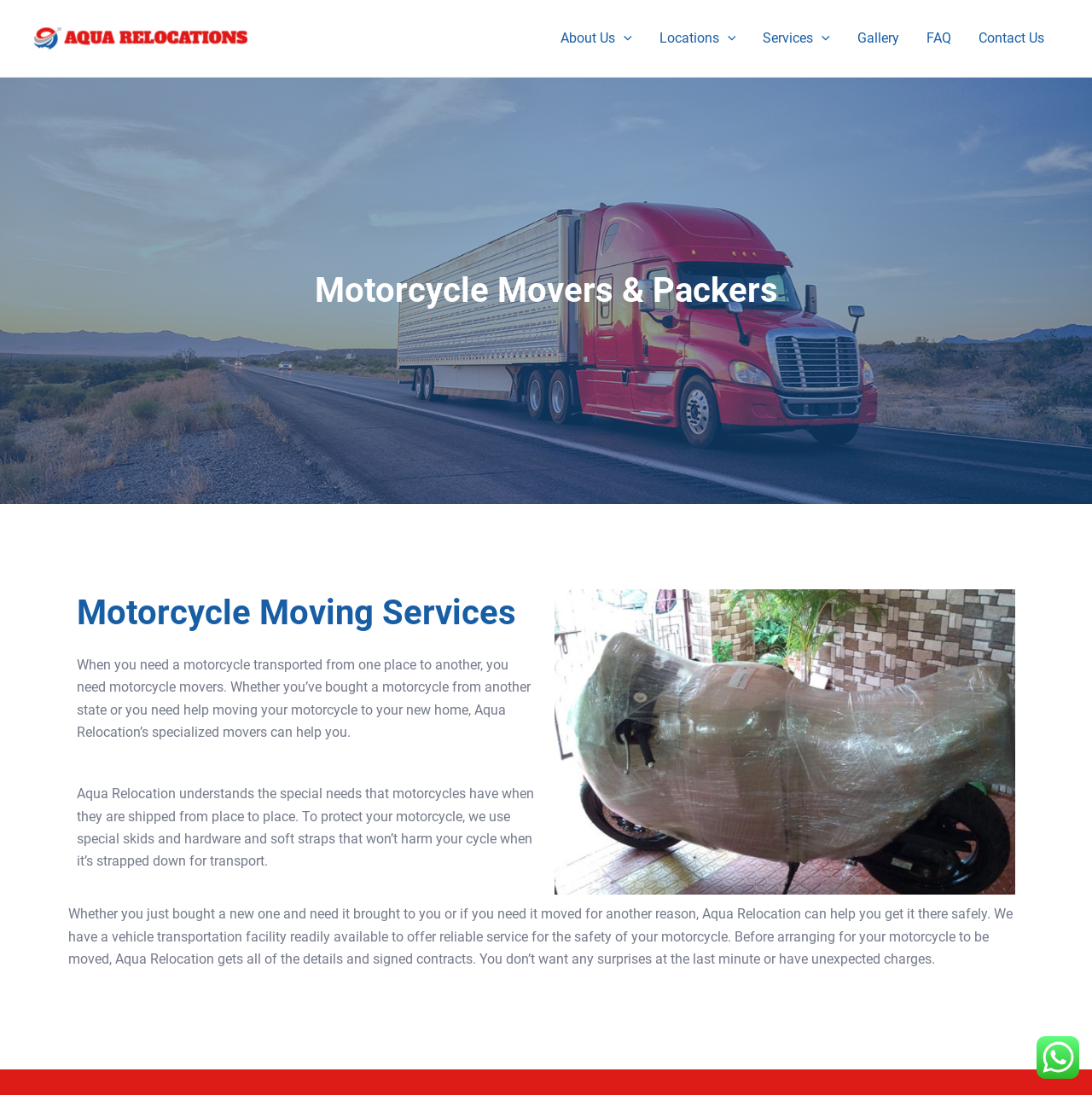Locate the UI element that matches the description Gallery in the webpage screenshot. Return the bounding box coordinates in the format (top-left x, top-left y, bottom-right x, bottom-right y), with values ranging from 0 to 1.

[0.773, 0.0, 0.836, 0.07]